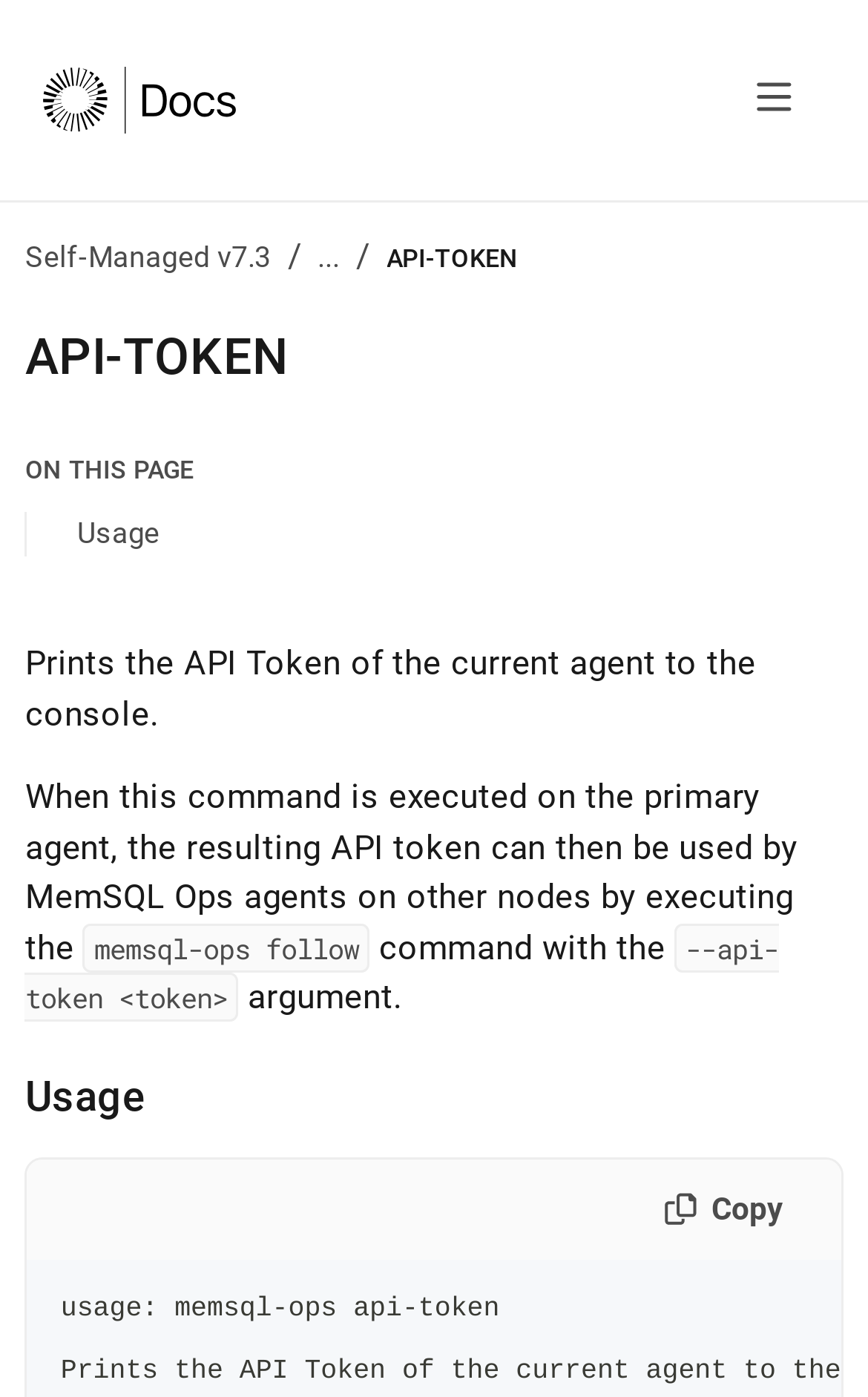Reply to the question with a single word or phrase:
What is the name of the logo on the top left?

SingleStore Logo